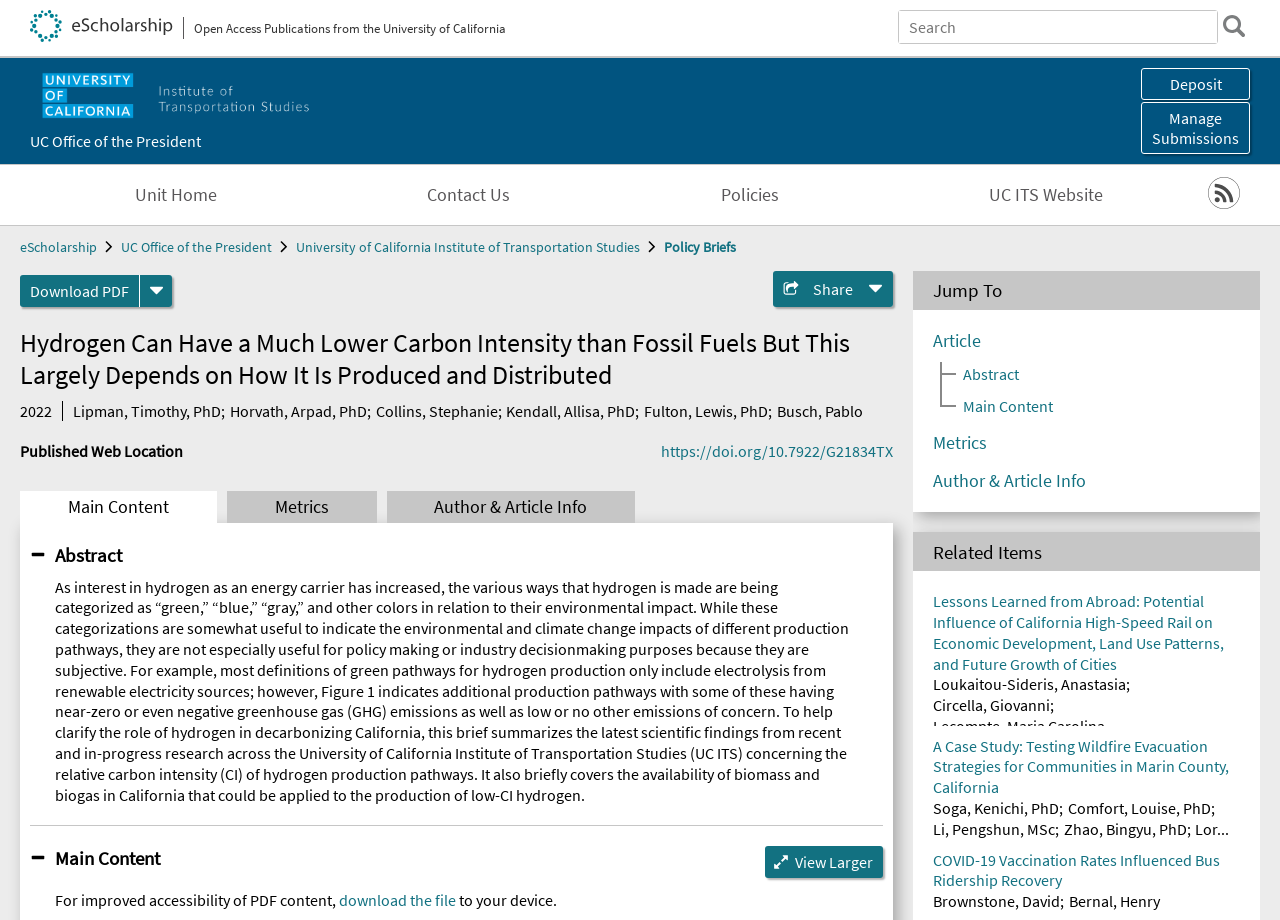What is the name of the institute that conducted the research?
From the image, provide a succinct answer in one word or a short phrase.

University of California Institute of Transportation Studies